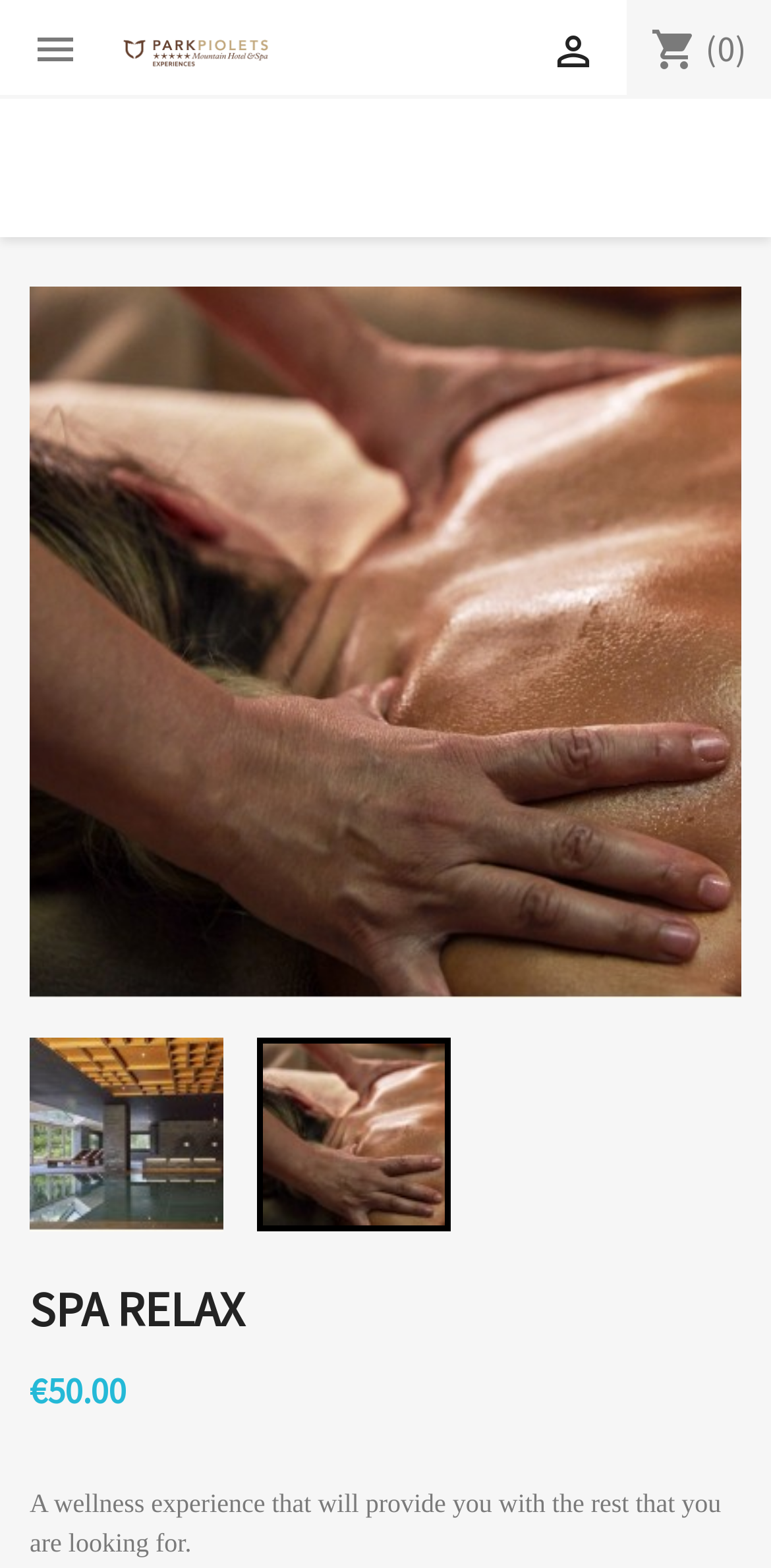Please analyze the image and give a detailed answer to the question:
How much does the wellness experience cost?

I found the price of the wellness experience by looking at the section below the hotel name, where I saw a static text element with the price '€50.00'.